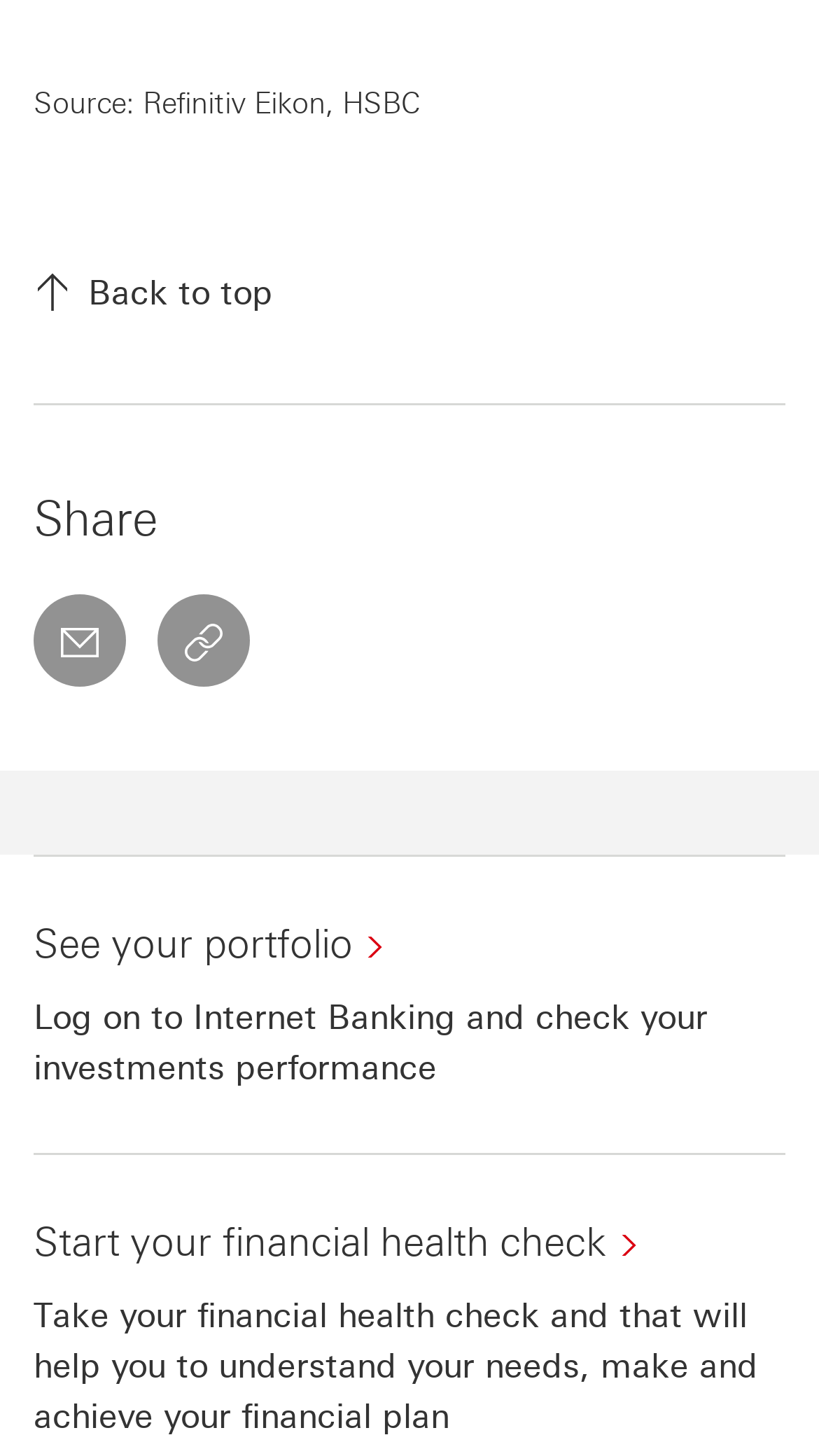Provide a one-word or one-phrase answer to the question:
What can you do with your investments?

Check performance